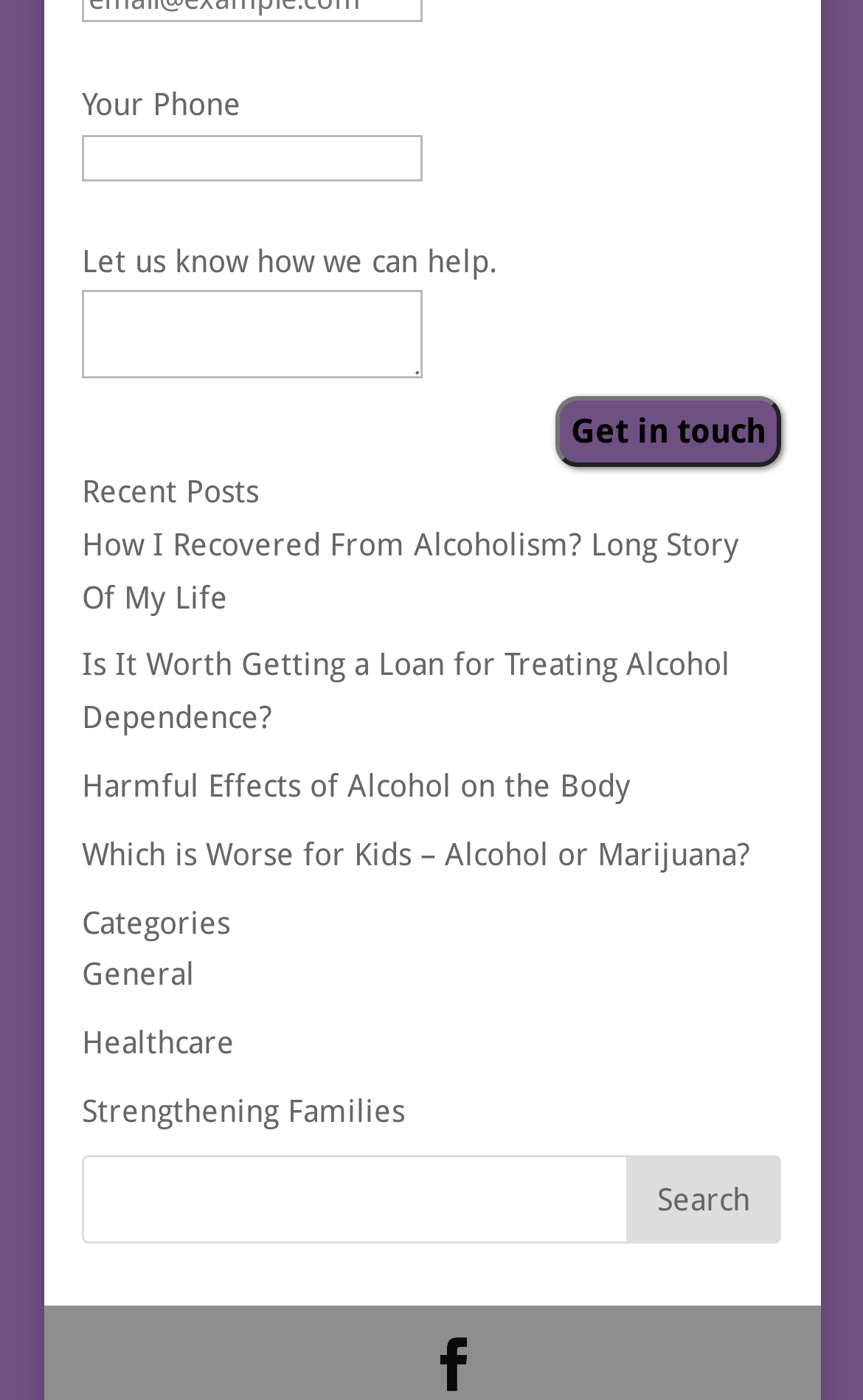Could you provide the bounding box coordinates for the portion of the screen to click to complete this instruction: "browse archives"?

None